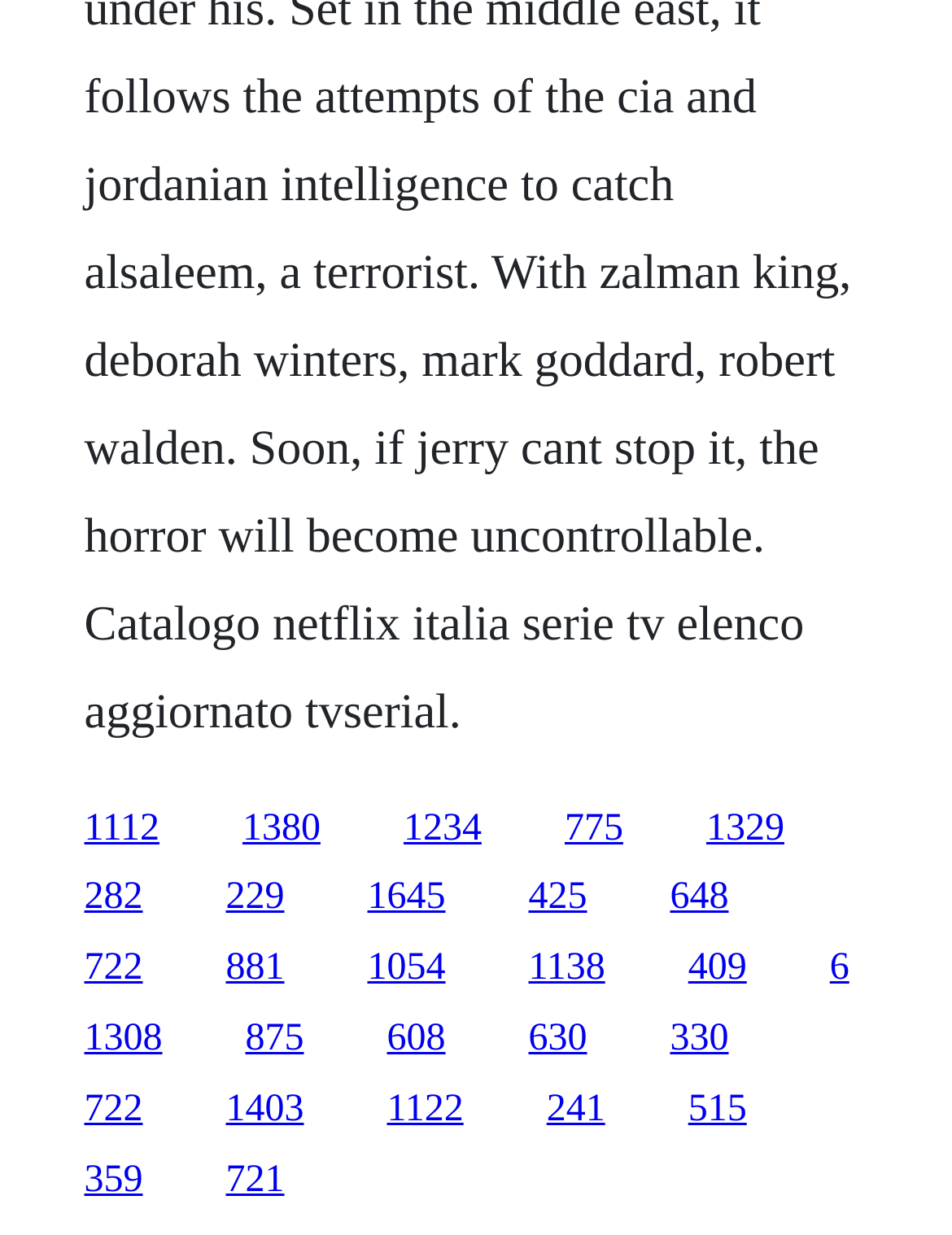Refer to the image and answer the question with as much detail as possible: What is the horizontal position of the link '722' in the second row?

I compared the x1 and x2 coordinates of the link '722' in the second row with other links in the same row, and its x1 and x2 values are smaller than most of the other links, indicating that it is located at the left side of the webpage.